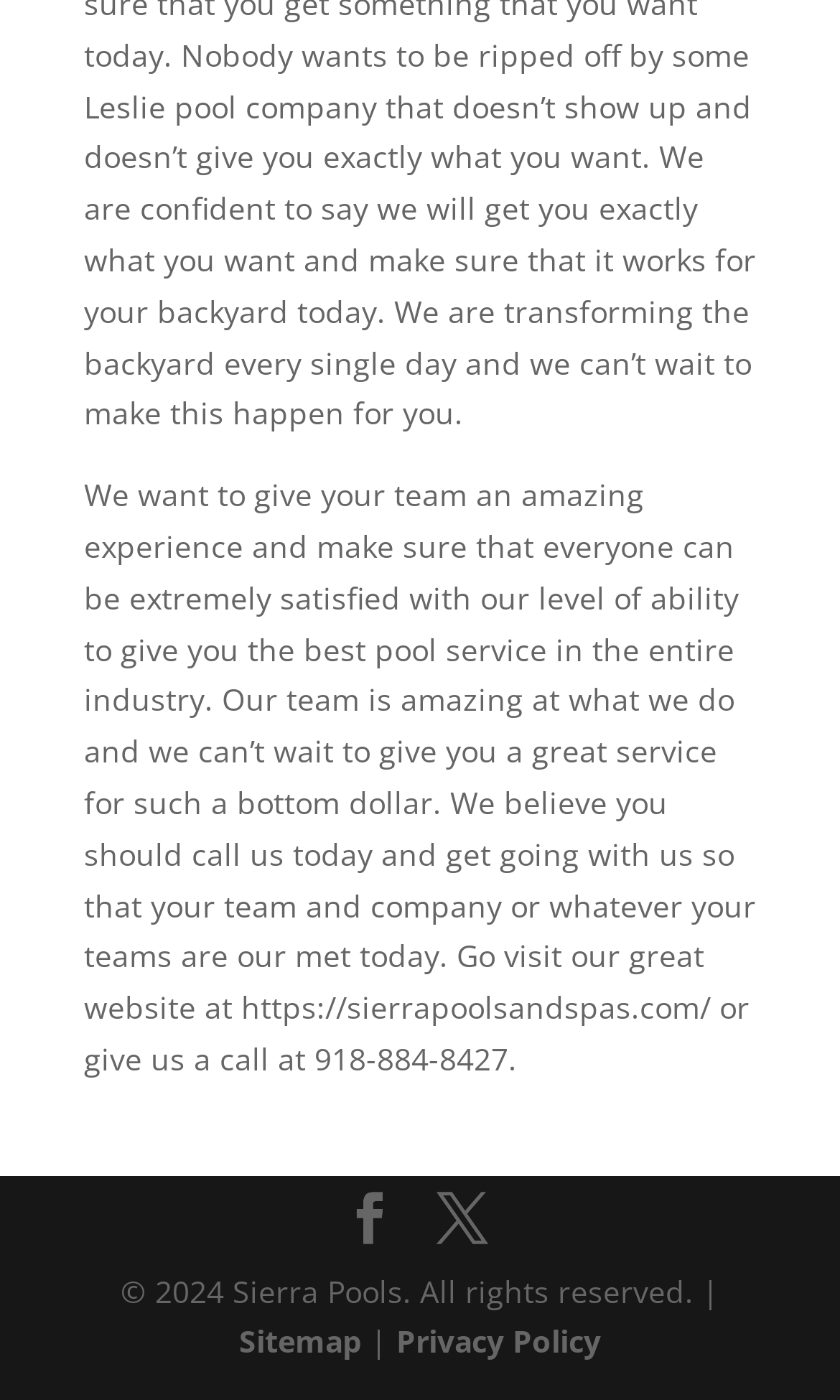Please find the bounding box for the UI element described by: "Civil Society".

None